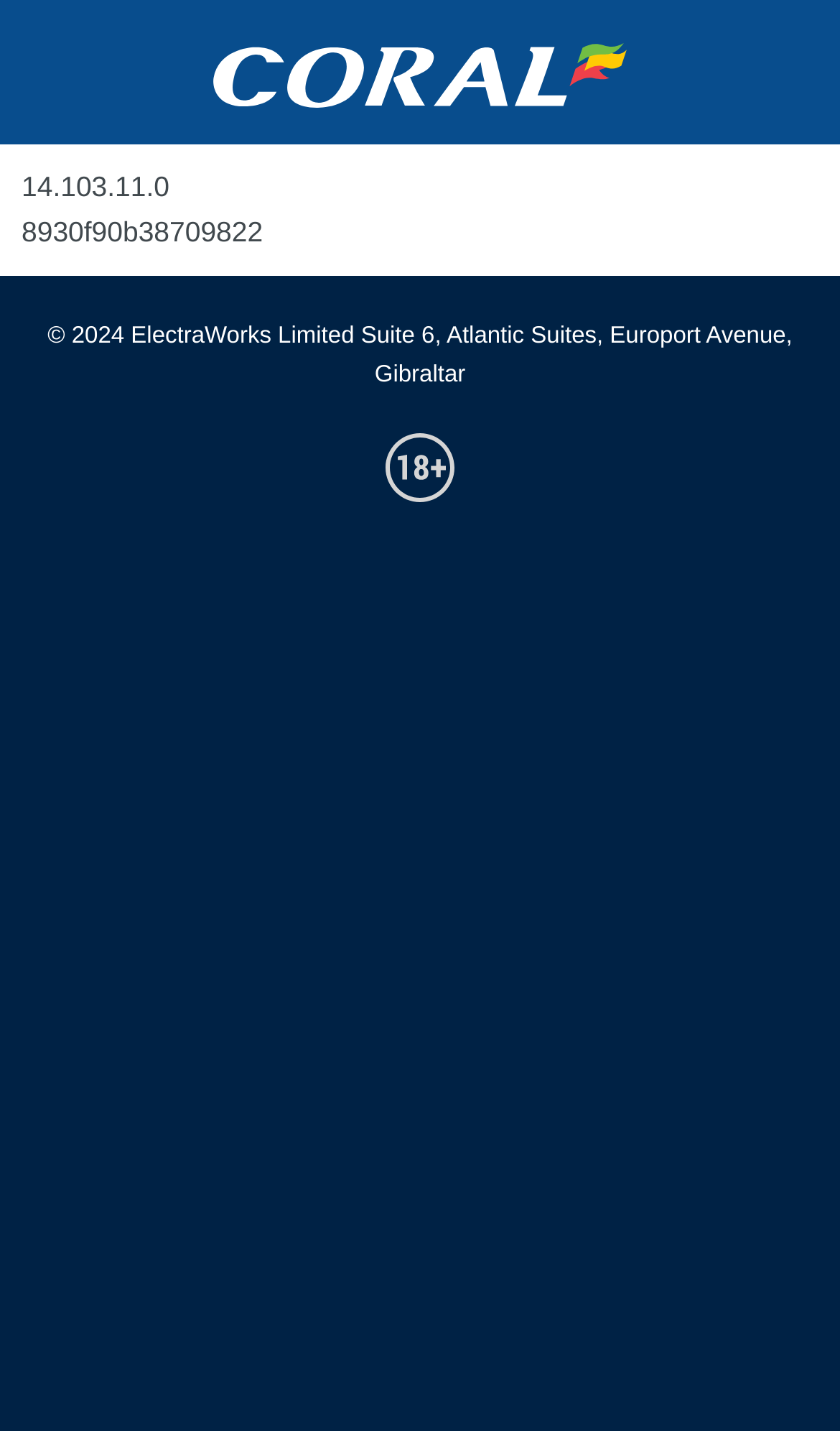What is the copyright year?
Look at the image and respond to the question as thoroughly as possible.

In the footer section of the webpage, there is a static text element that contains the copyright symbol followed by the year 2024, indicating that the copyright year is 2024.